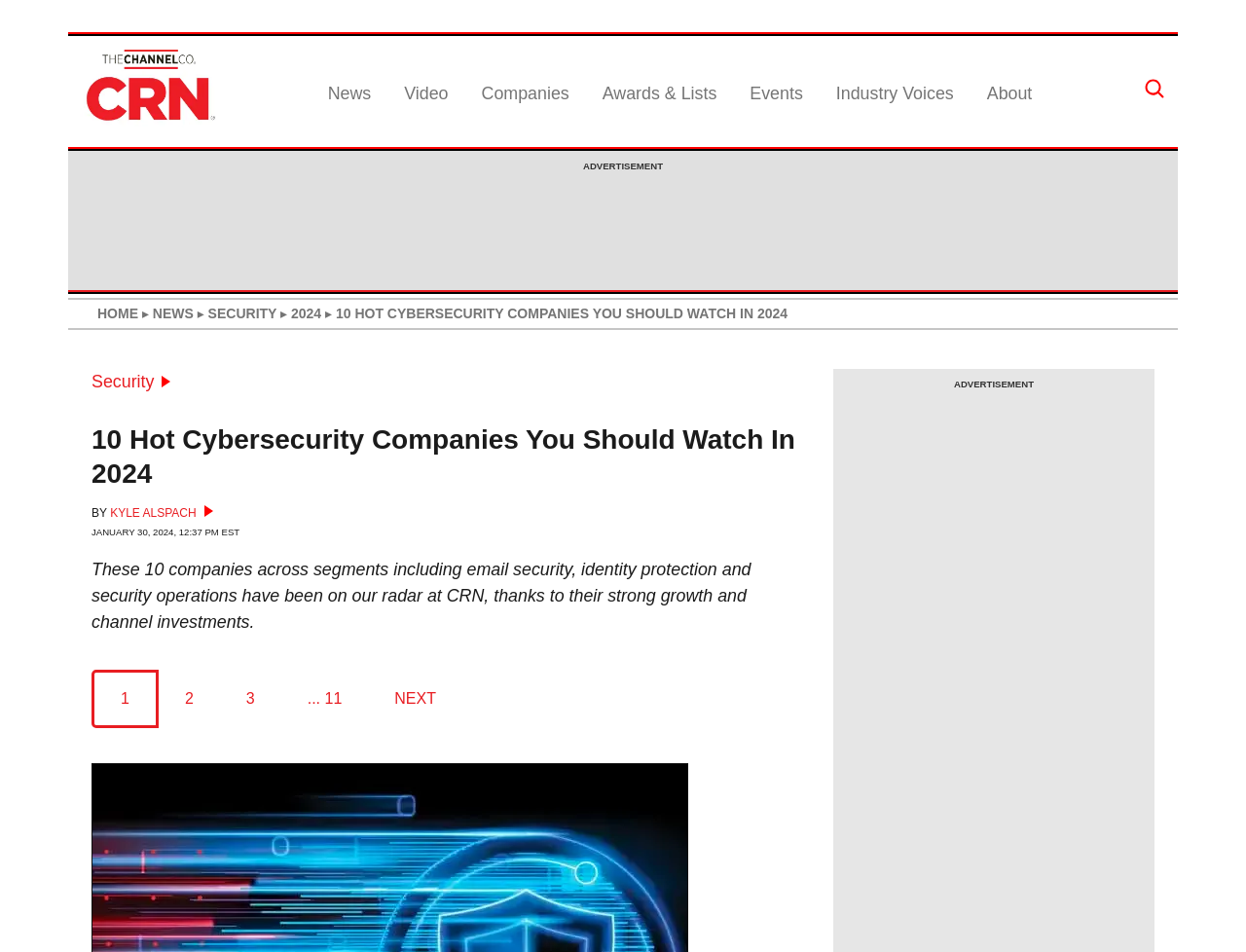Provide a one-word or brief phrase answer to the question:
What is the date of the article?

January 30, 2024